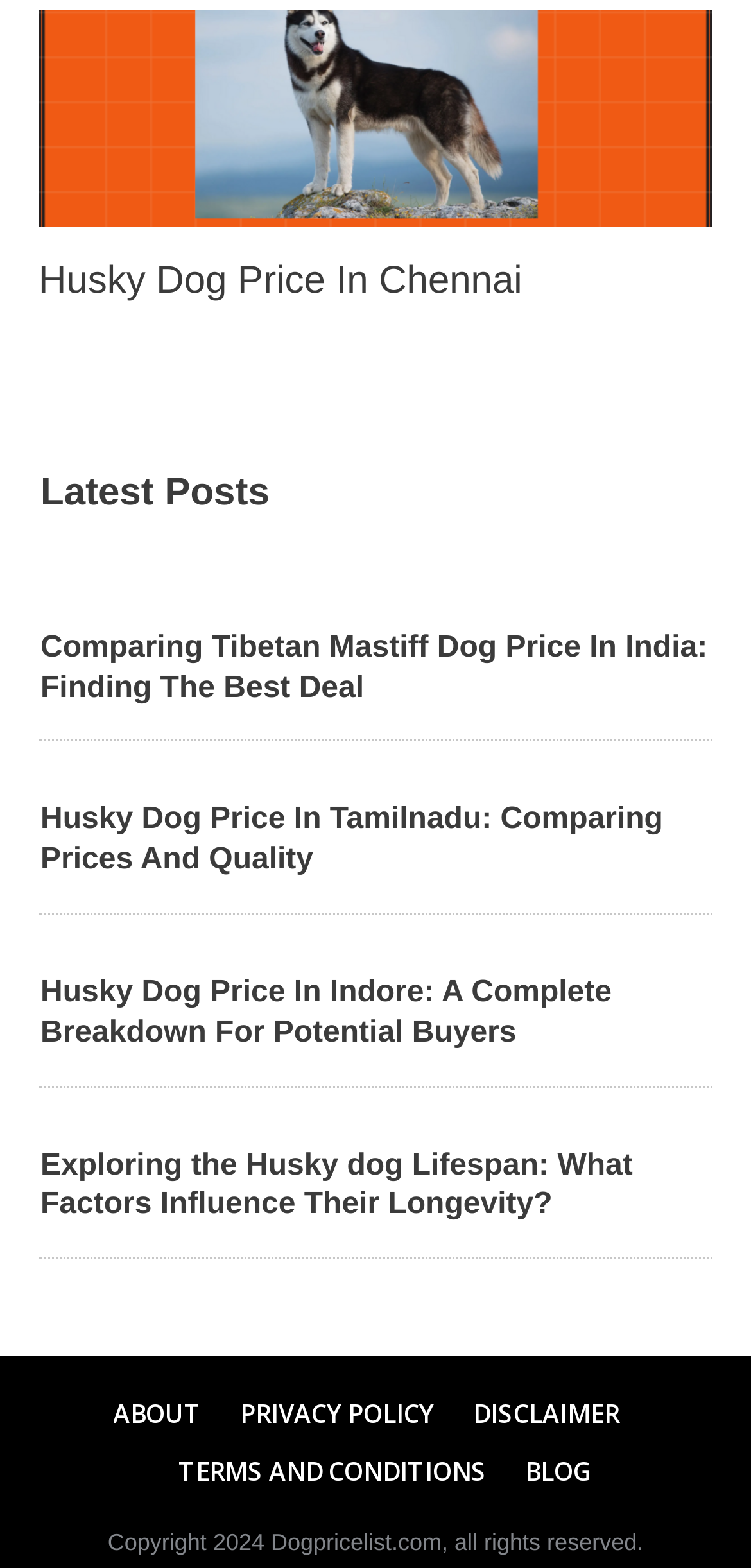Please find the bounding box coordinates for the clickable element needed to perform this instruction: "View posts published on October 1, 2022".

None